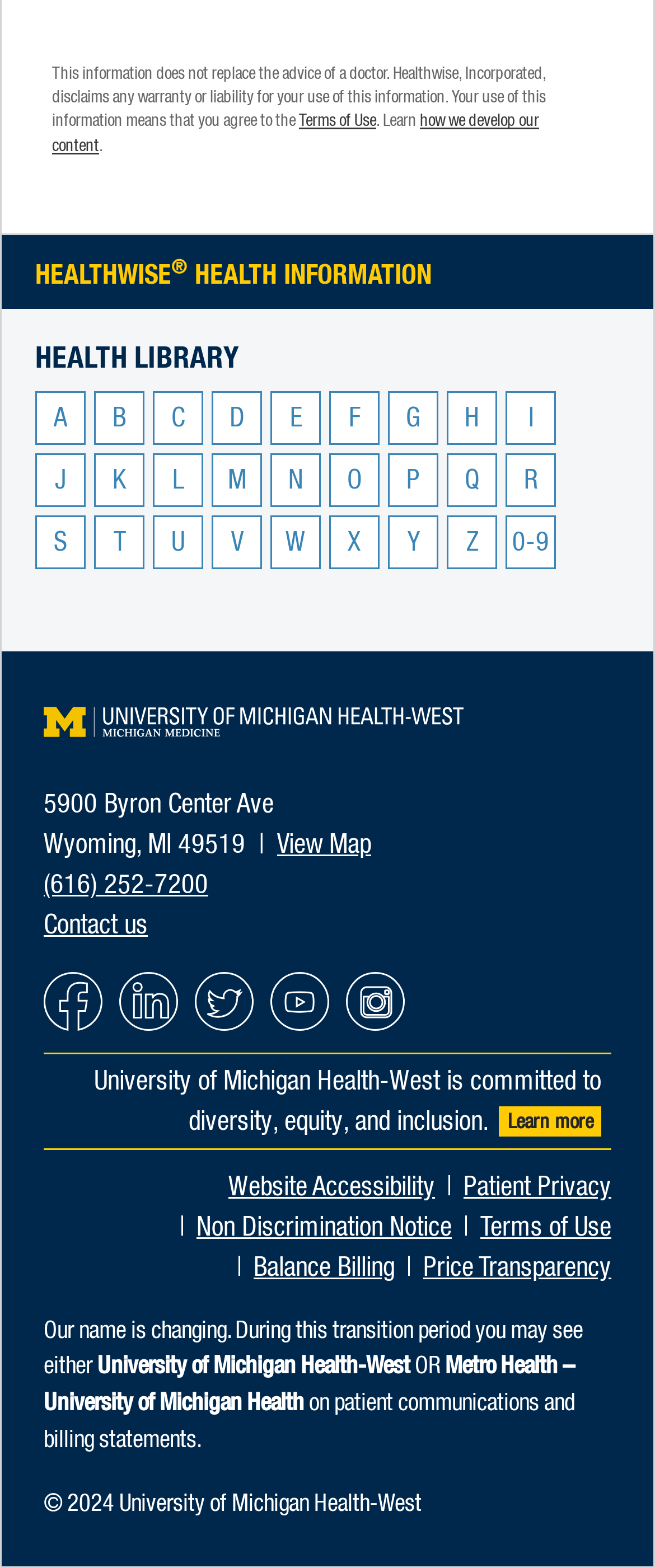Please provide a one-word or short phrase answer to the question:
How many social media links are available?

5